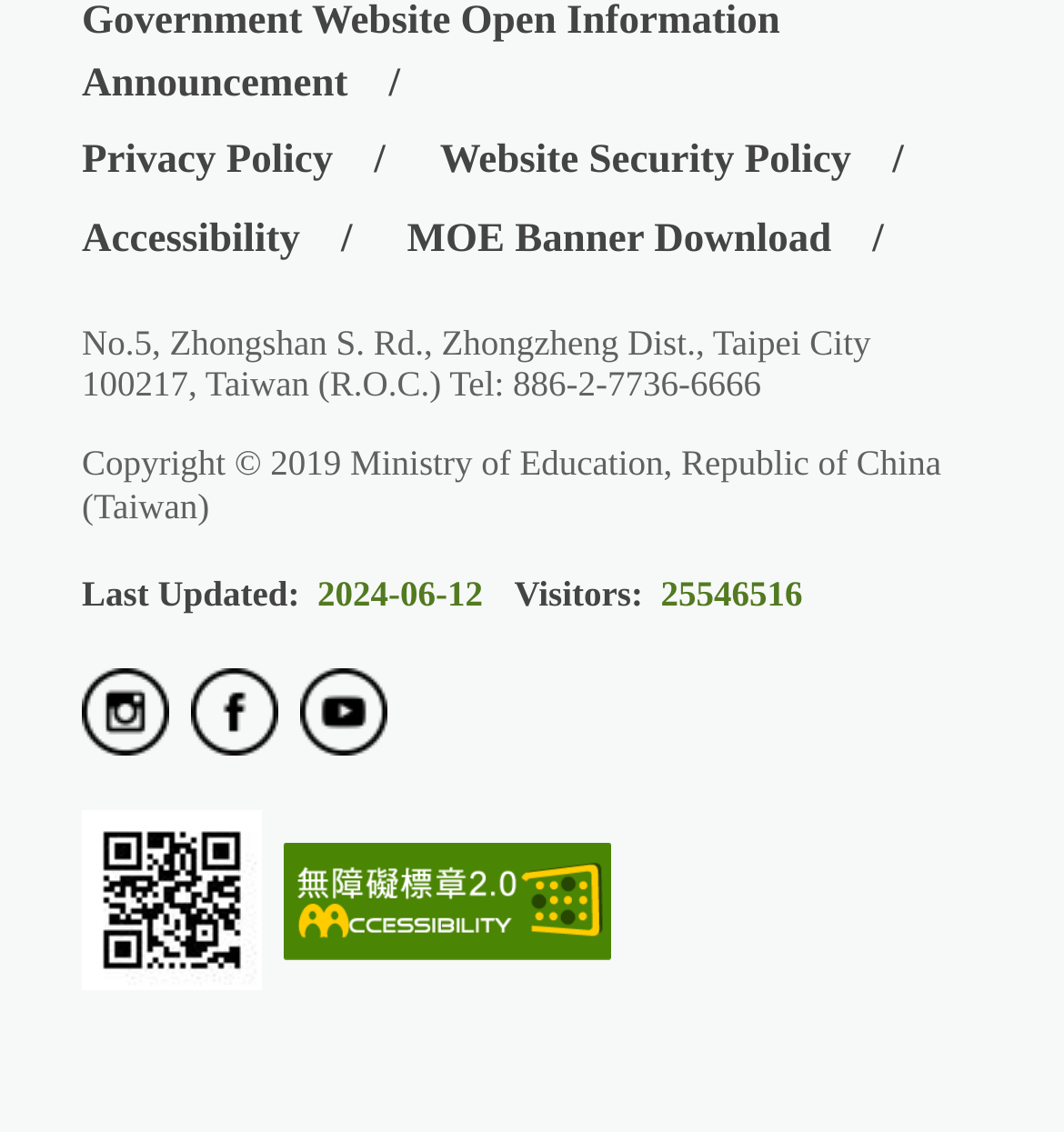Identify the bounding box coordinates of the region that should be clicked to execute the following instruction: "Scan MOE QRCode".

[0.077, 0.717, 0.246, 0.885]